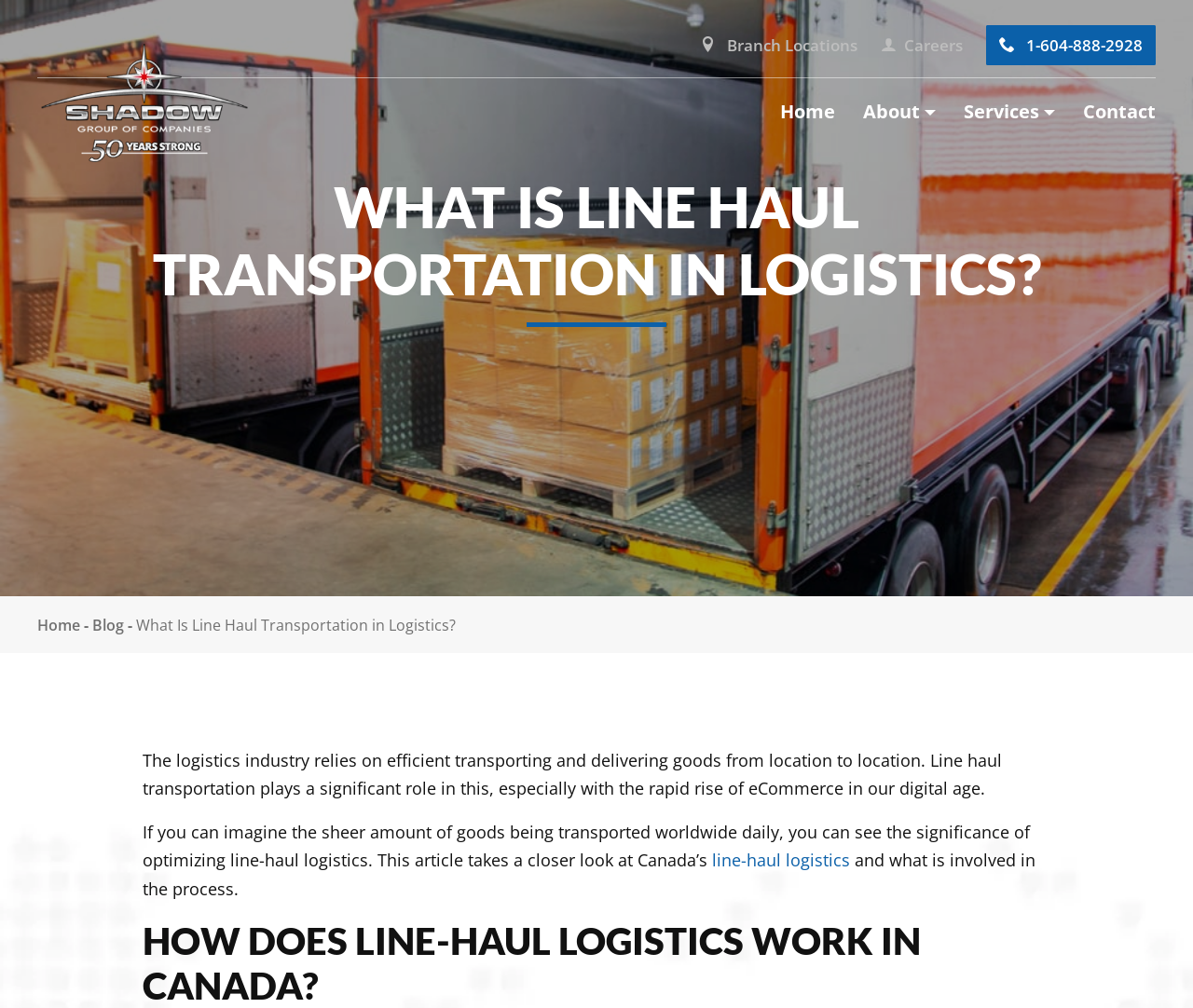Please mark the clickable region by giving the bounding box coordinates needed to complete this instruction: "Go to Branch Locations".

[0.587, 0.034, 0.719, 0.055]